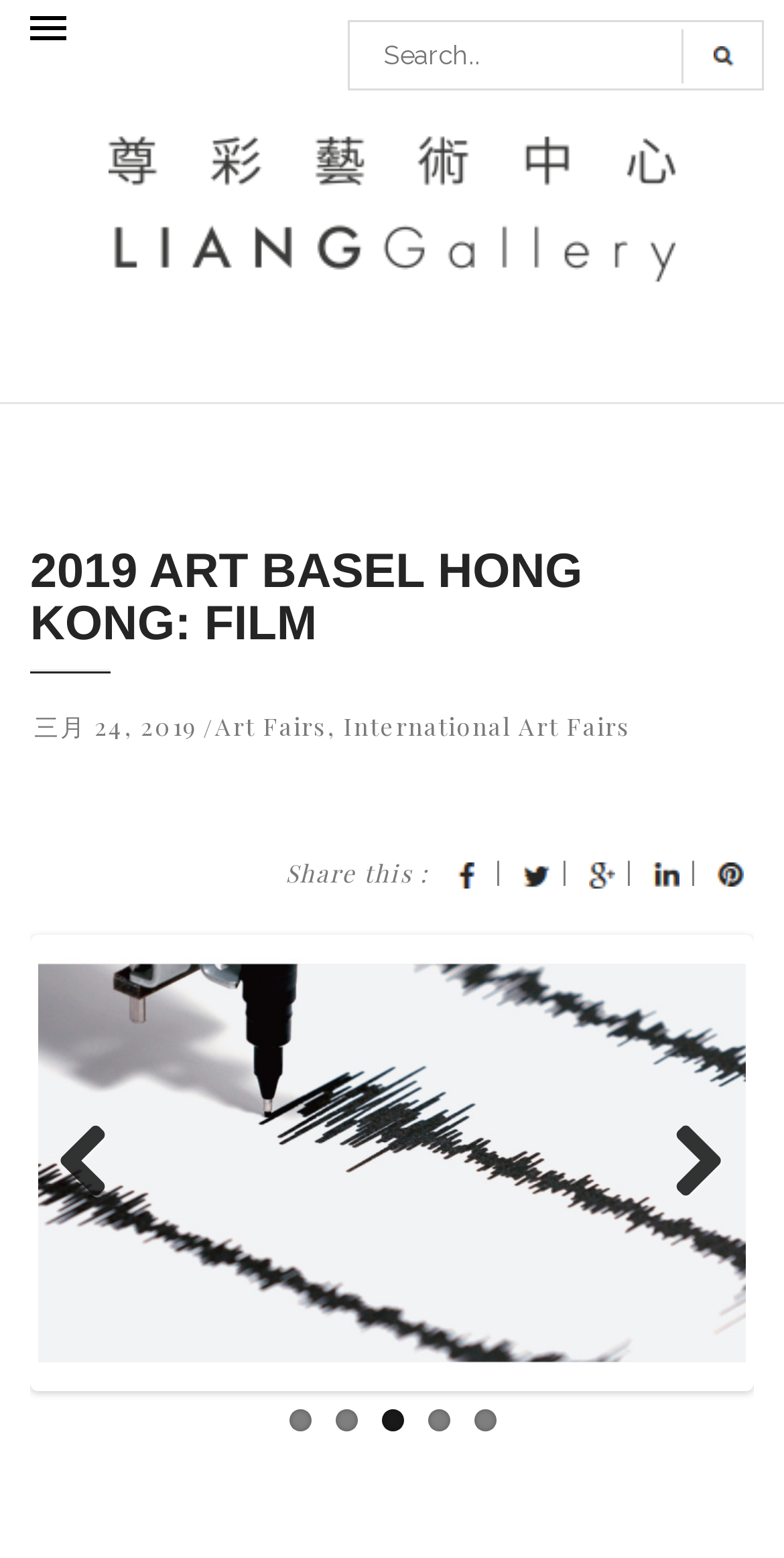How many social media sharing options are available?
Please elaborate on the answer to the question with detailed information.

I found the social media sharing options by looking at the link elements that contain images, and I counted a total of 5 options.